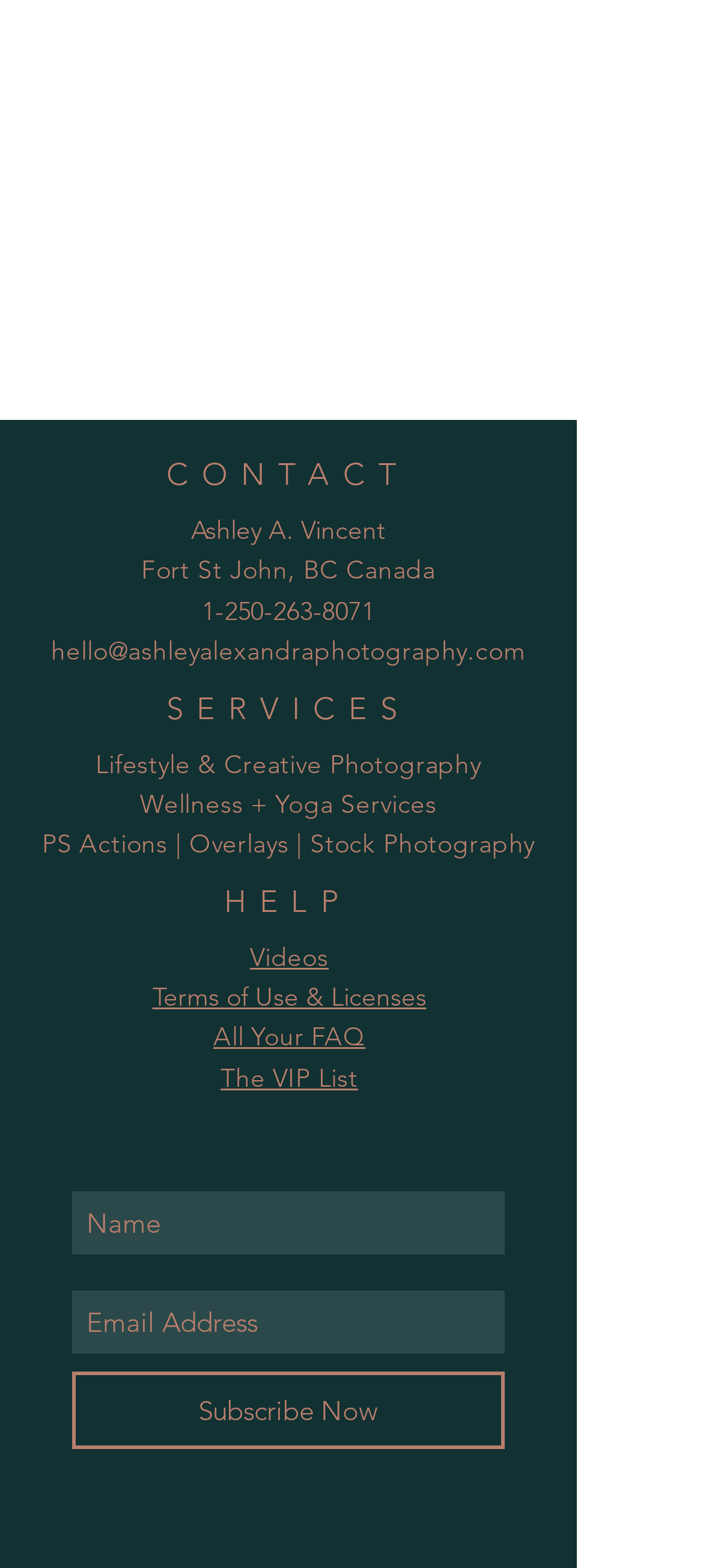Identify the bounding box coordinates of the region that needs to be clicked to carry out this instruction: "Subscribe Now". Provide these coordinates as four float numbers ranging from 0 to 1, i.e., [left, top, right, bottom].

[0.103, 0.875, 0.718, 0.924]